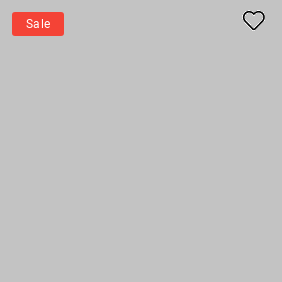What is the purpose of the heart icon?
Using the image as a reference, give a one-word or short phrase answer.

To save or favorite items